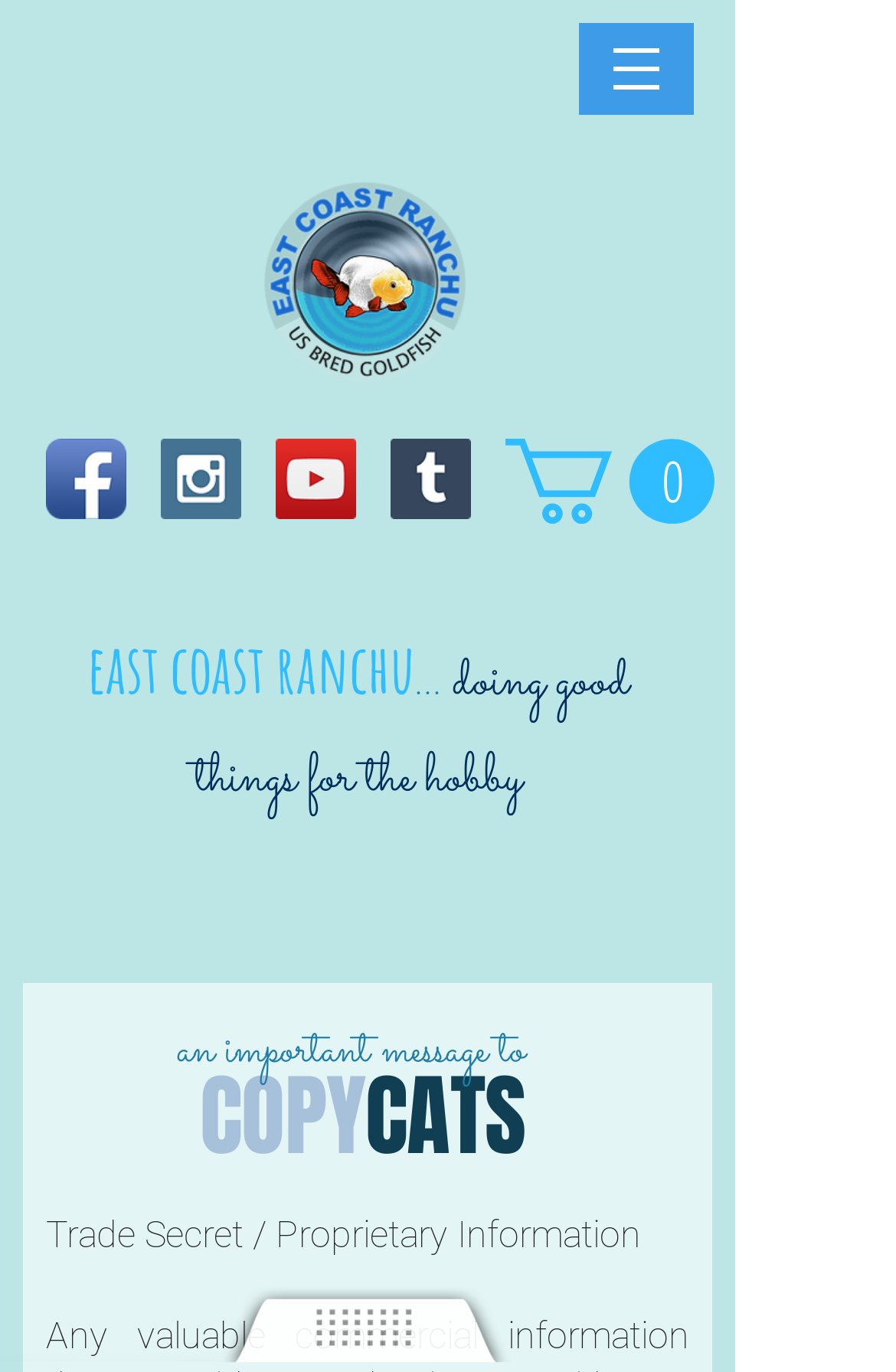What is the theme of the heading at the top of the page?
Use the information from the image to give a detailed answer to the question.

The heading at the top of the page is 'east coast ranchu... doing good things for the hobby', which suggests that the theme of the heading is related to the goldfish hobby.